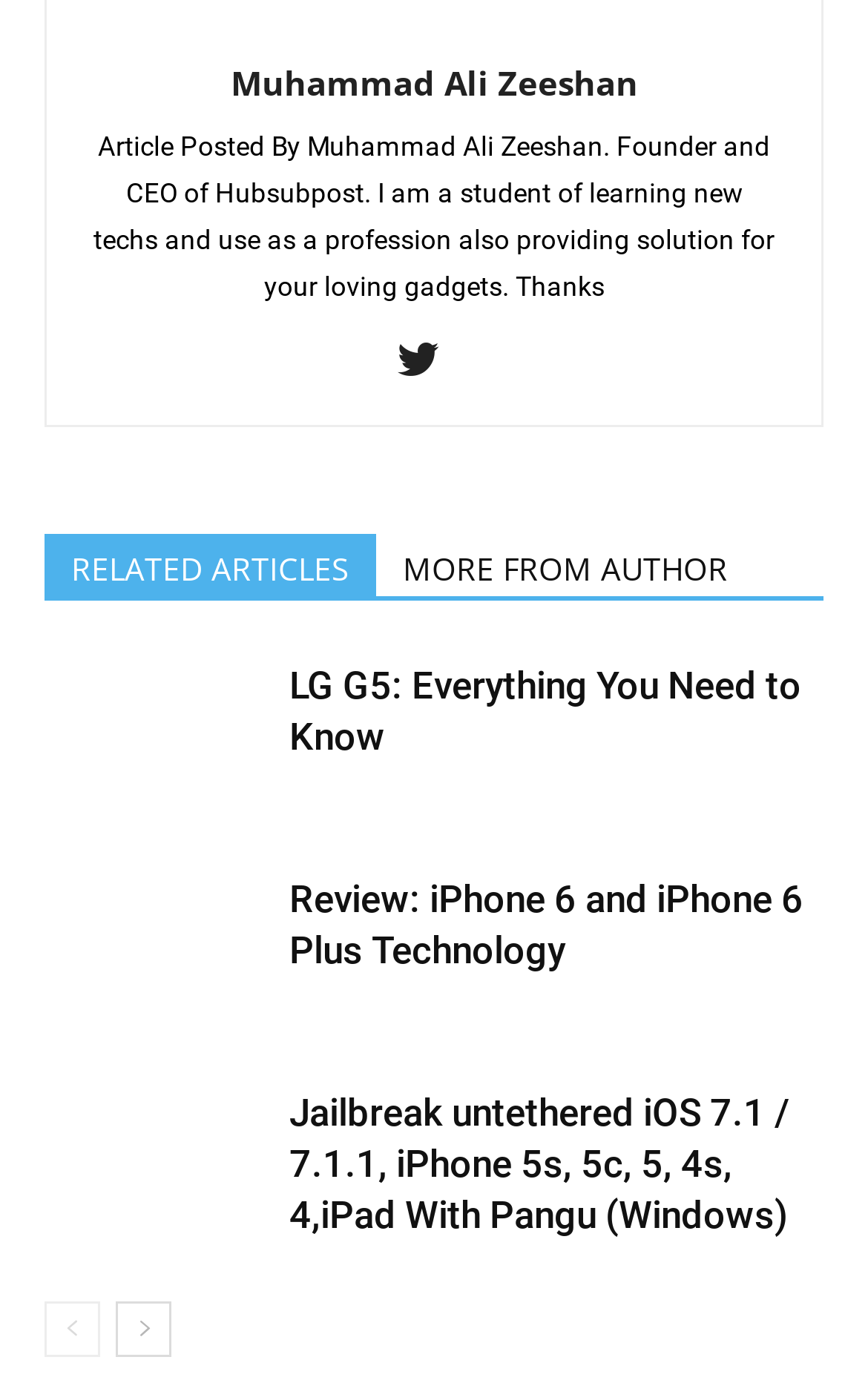By analyzing the image, answer the following question with a detailed response: What is the title of the first related article?

The first related article is located below the 'RELATED ARTICLES MORE FROM AUTHOR' heading, and its title is 'LG G5: Everything You Need to Know'.